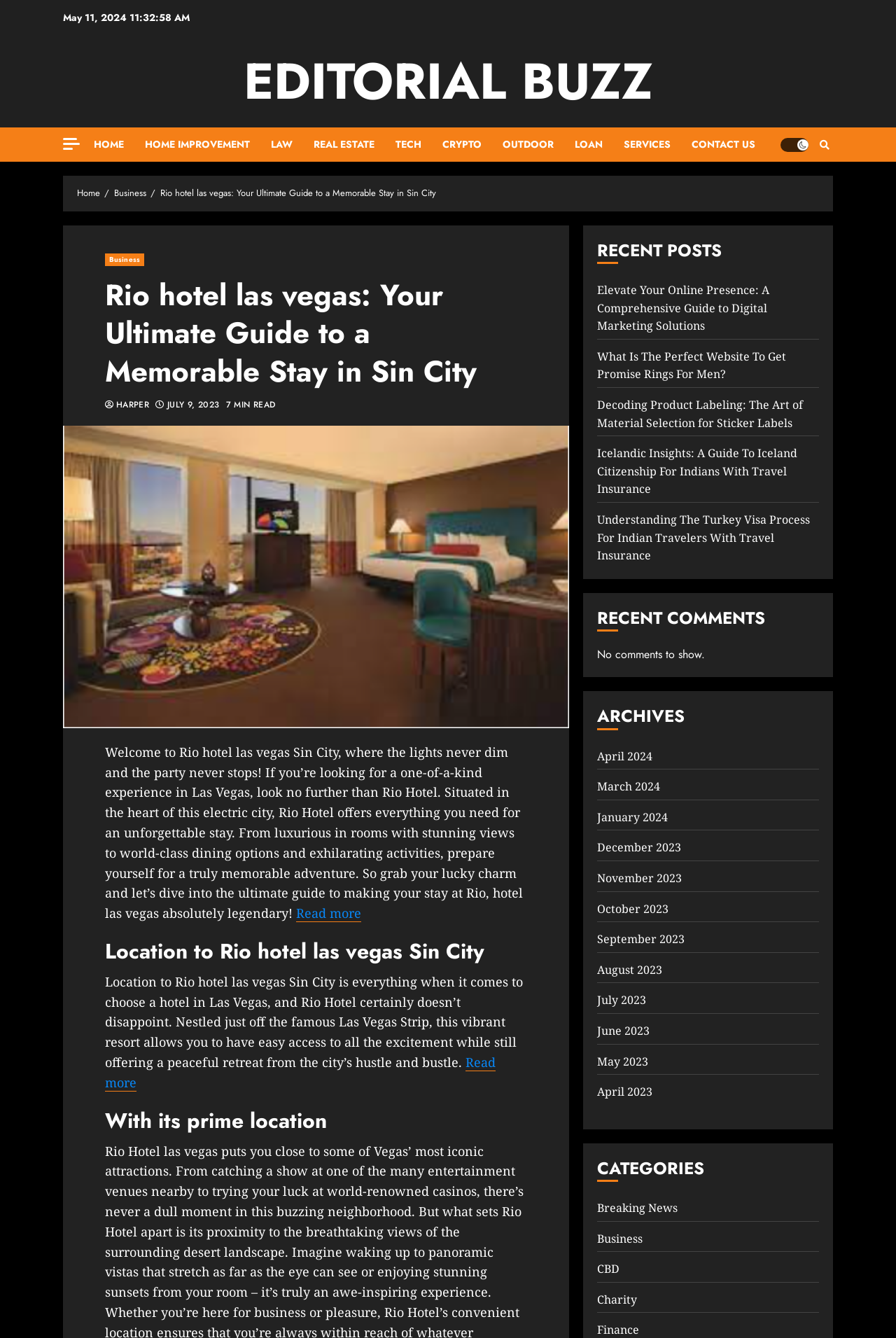Bounding box coordinates should be in the format (top-left x, top-left y, bottom-right x, bottom-right y) and all values should be floating point numbers between 0 and 1. Determine the bounding box coordinate for the UI element described as: July 9, 2023

[0.187, 0.299, 0.245, 0.307]